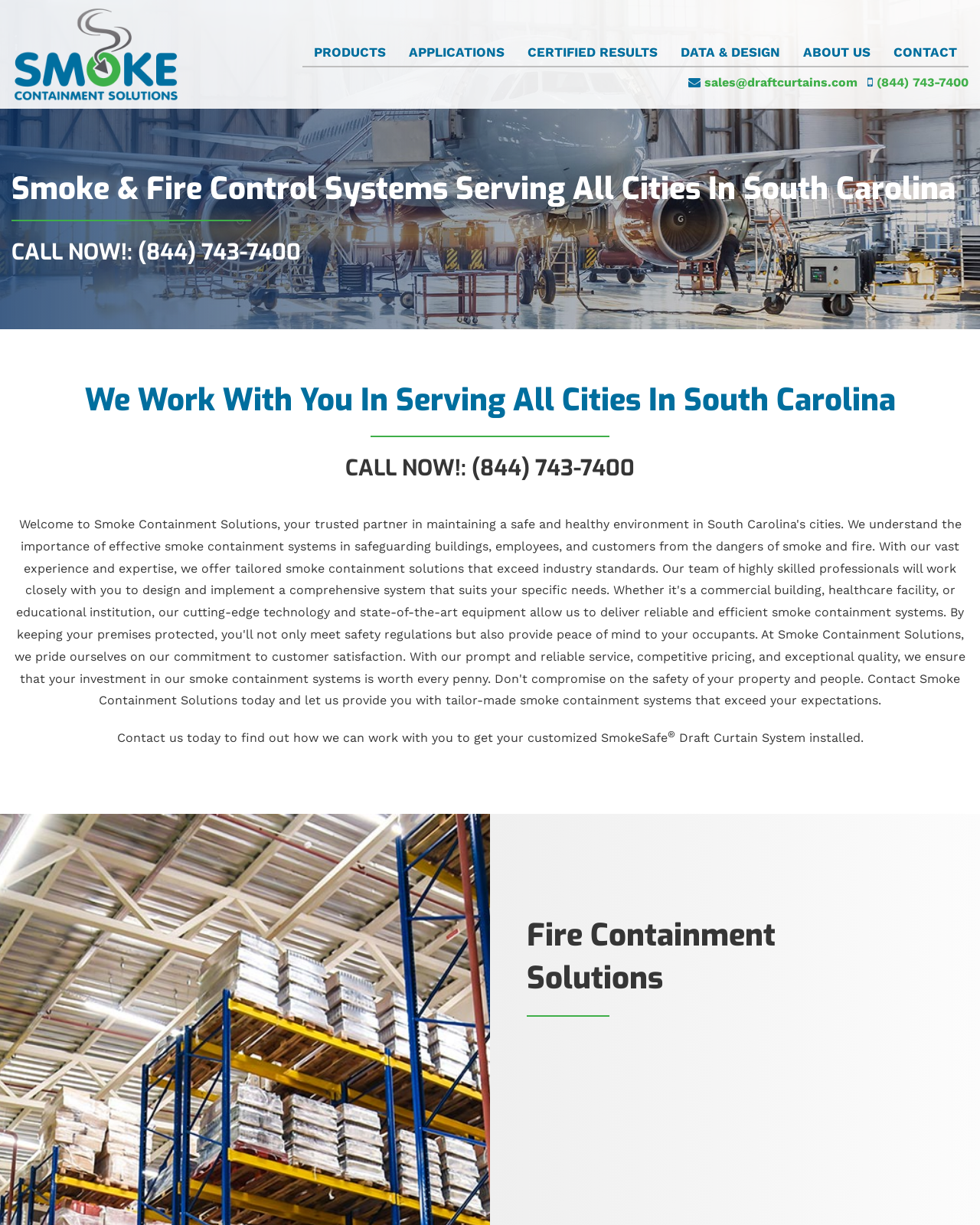Please identify the bounding box coordinates of the clickable area that will allow you to execute the instruction: "Contact us through email at sales@draftcurtains.com".

[0.719, 0.061, 0.875, 0.073]